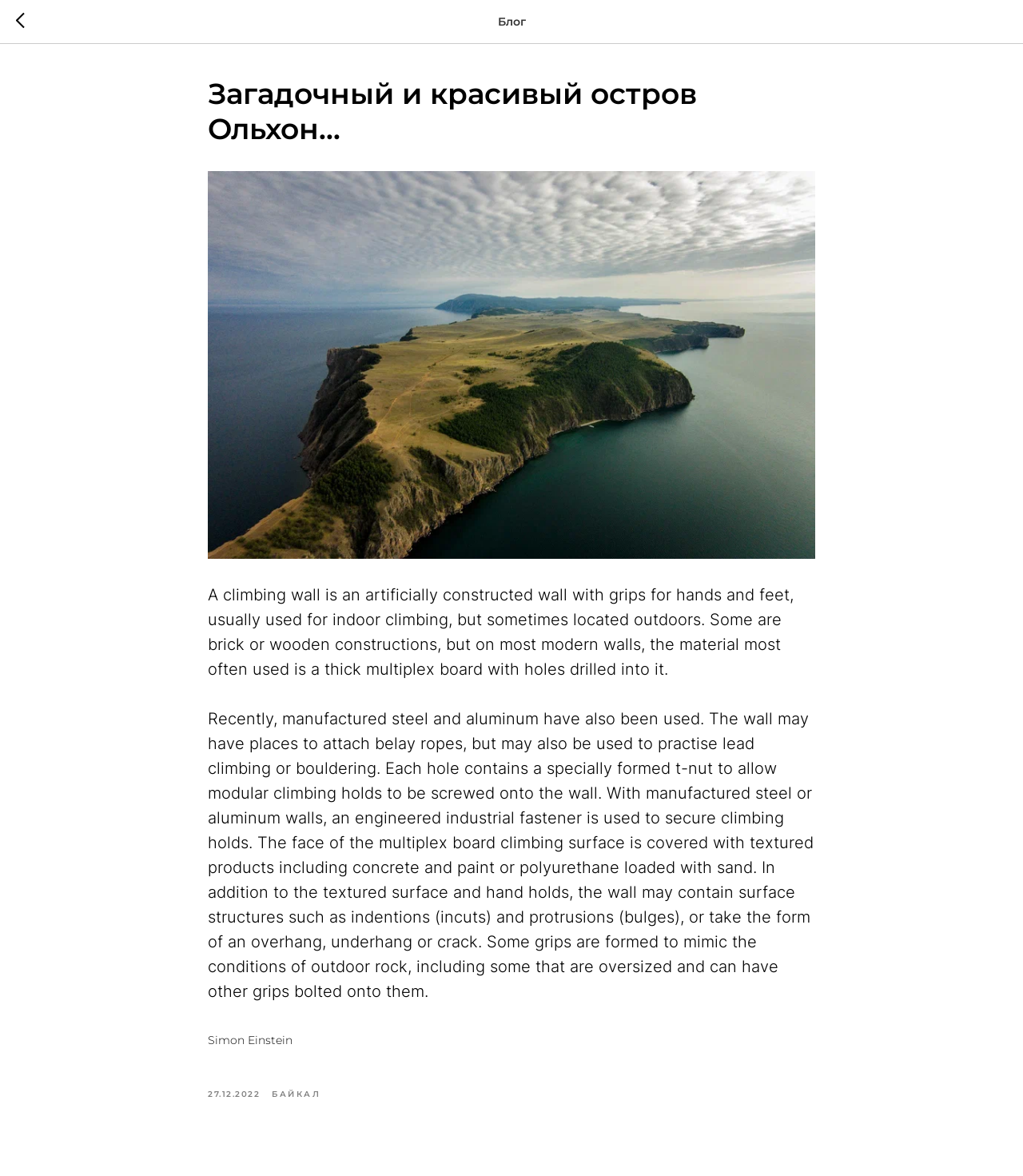What is the author's name?
Please elaborate on the answer to the question with detailed information.

I found the author's name by looking at the text element with the content 'Simon Einstein' located at the bottom of the page, which is likely to be the author's name.